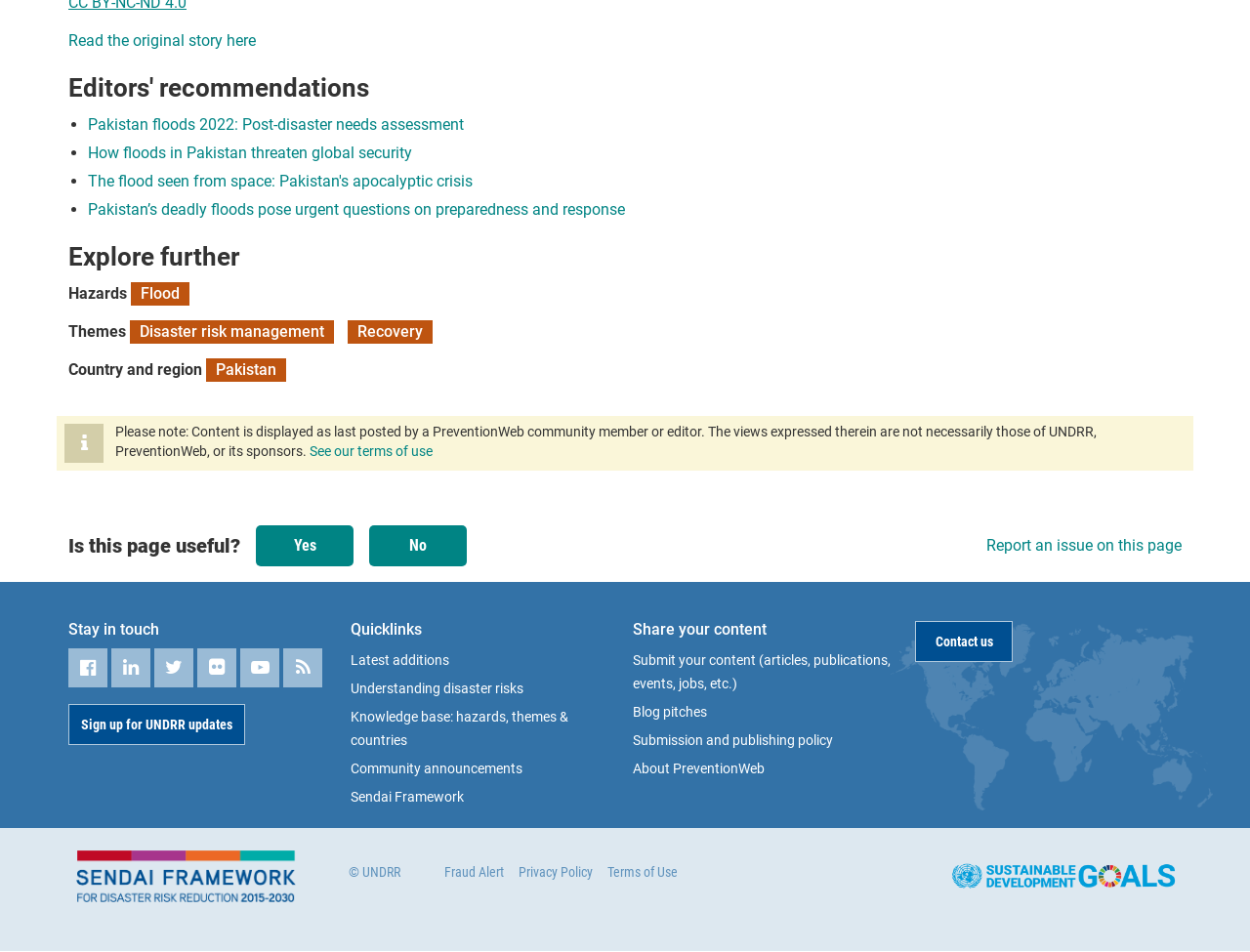What is the purpose of the 'Is this page useful?' section?
Look at the webpage screenshot and answer the question with a detailed explanation.

The 'Is this page useful?' section has two links: 'Yes' and 'No'. This section is likely intended to gather user feedback on the usefulness of the current webpage, allowing users to provide their opinion on the content.